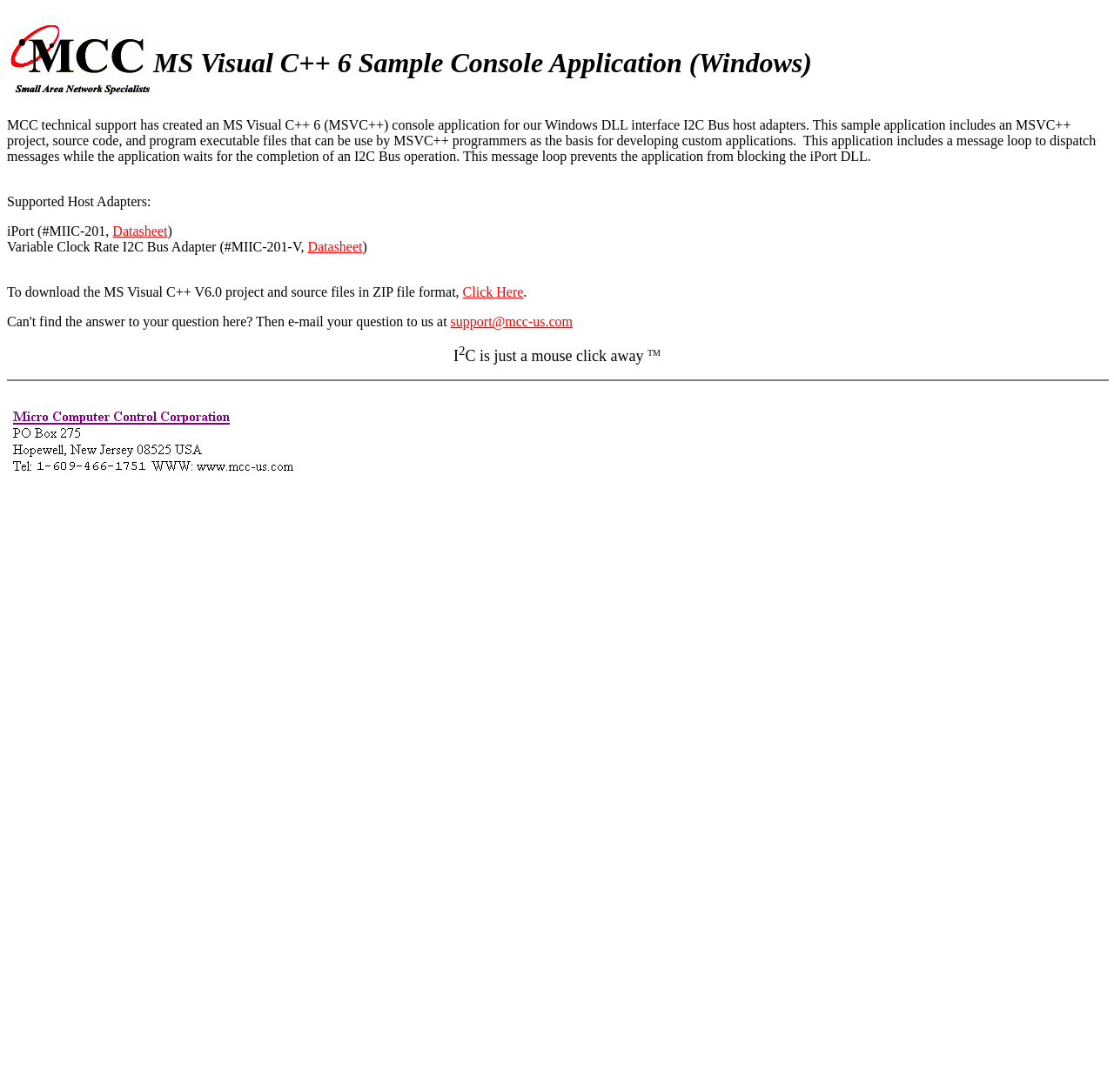What is the format of the downloadable project and source files?
Examine the screenshot and reply with a single word or phrase.

ZIP file format